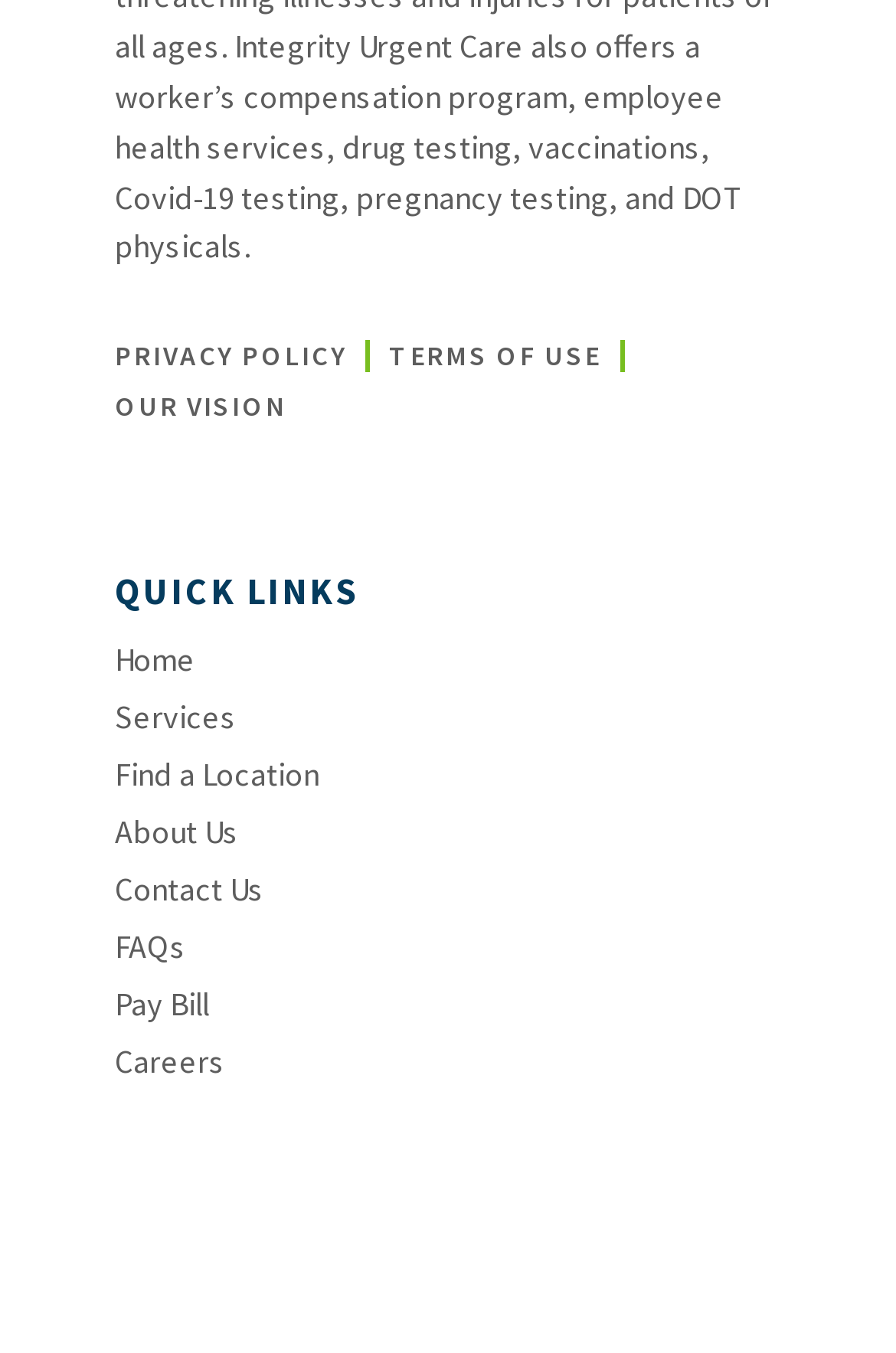Identify the bounding box coordinates for the UI element mentioned here: "Careers". Provide the coordinates as four float values between 0 and 1, i.e., [left, top, right, bottom].

[0.128, 0.767, 0.872, 0.801]